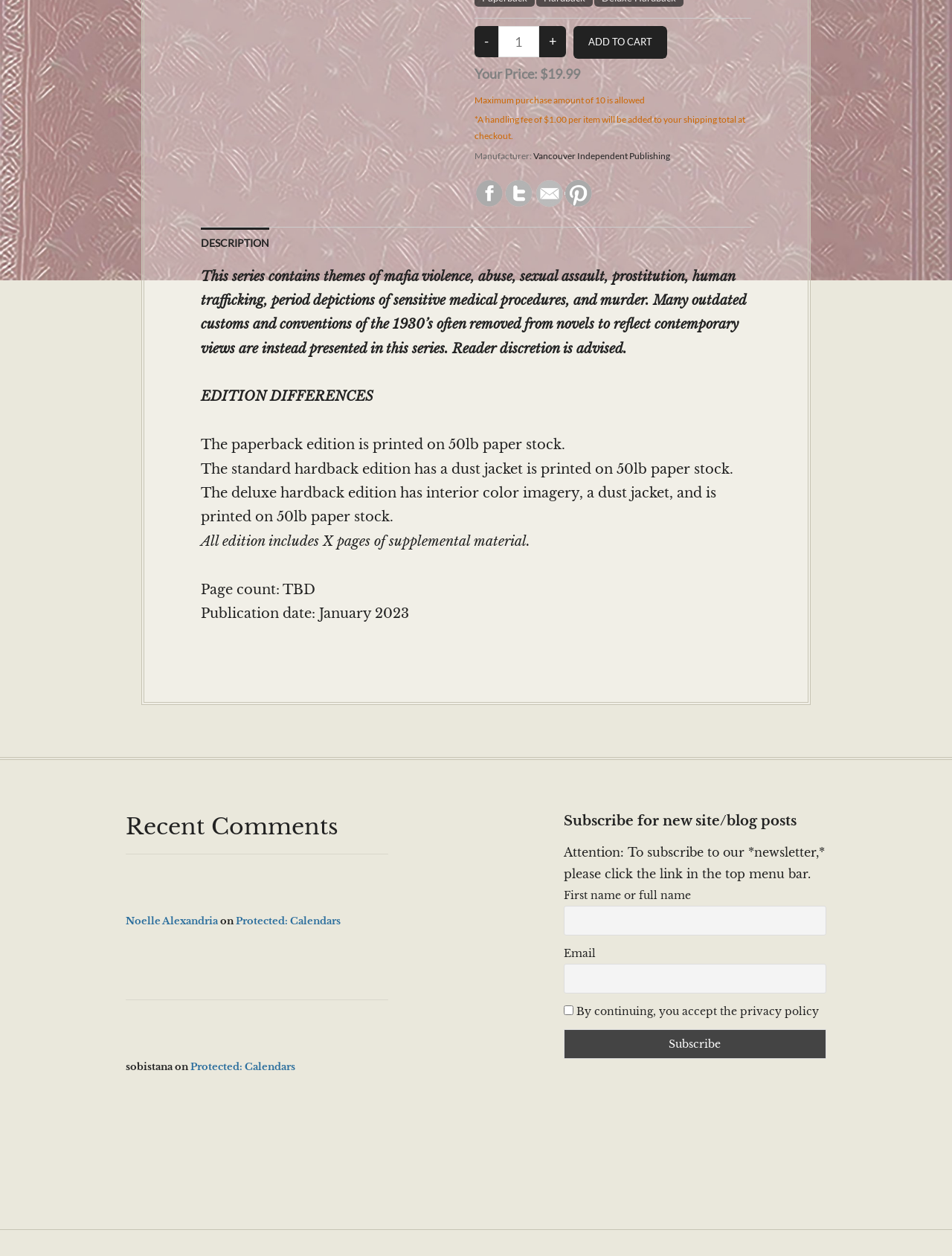What is the publication date of the product?
Carefully analyze the image and provide a detailed answer to the question.

The StaticText element with the text 'Publication date: January 2023' indicates that the publication date of the product is January 2023.